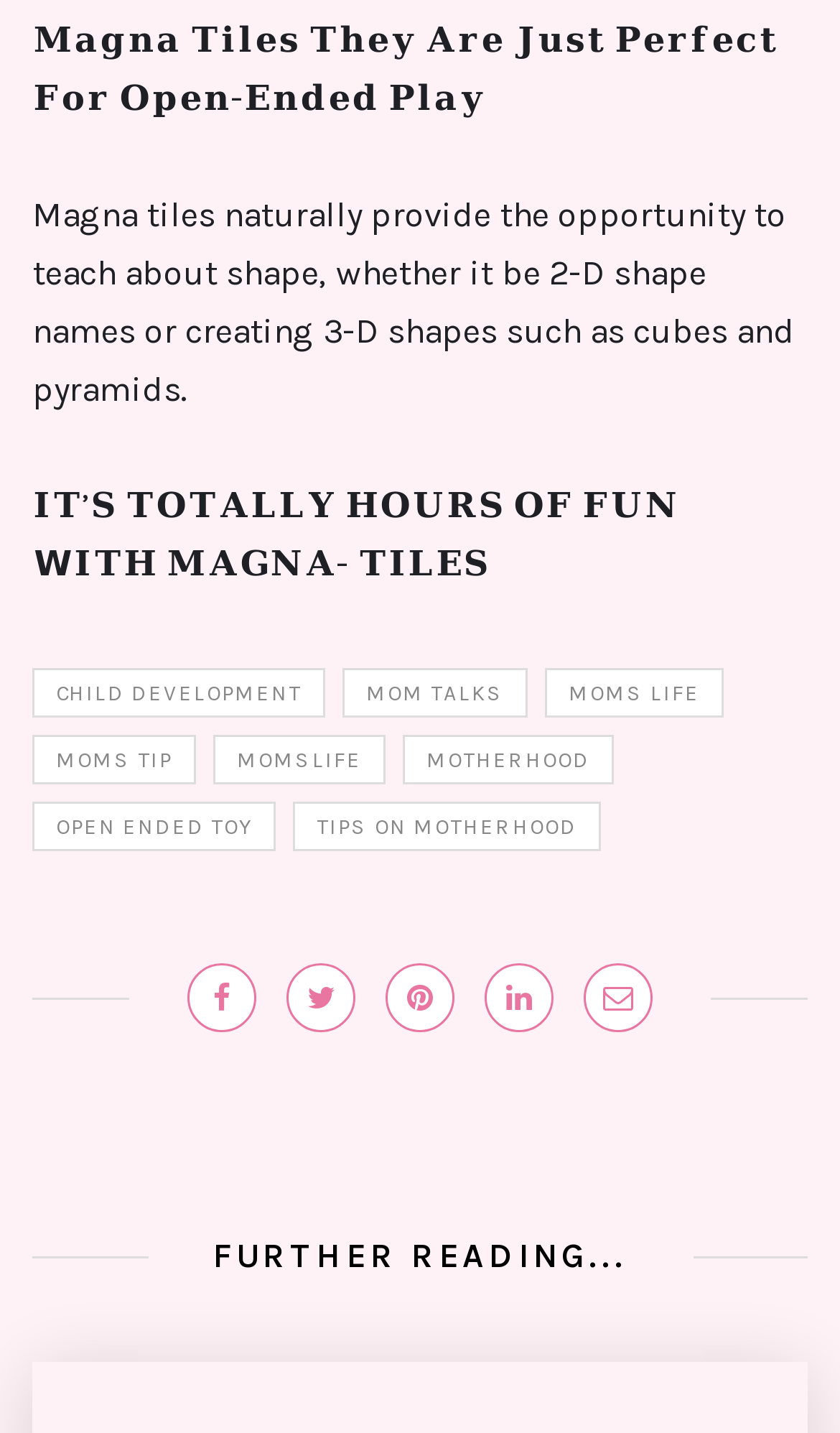Using the description: "alt="Guardian Digital"", identify the bounding box of the corresponding UI element in the screenshot.

None